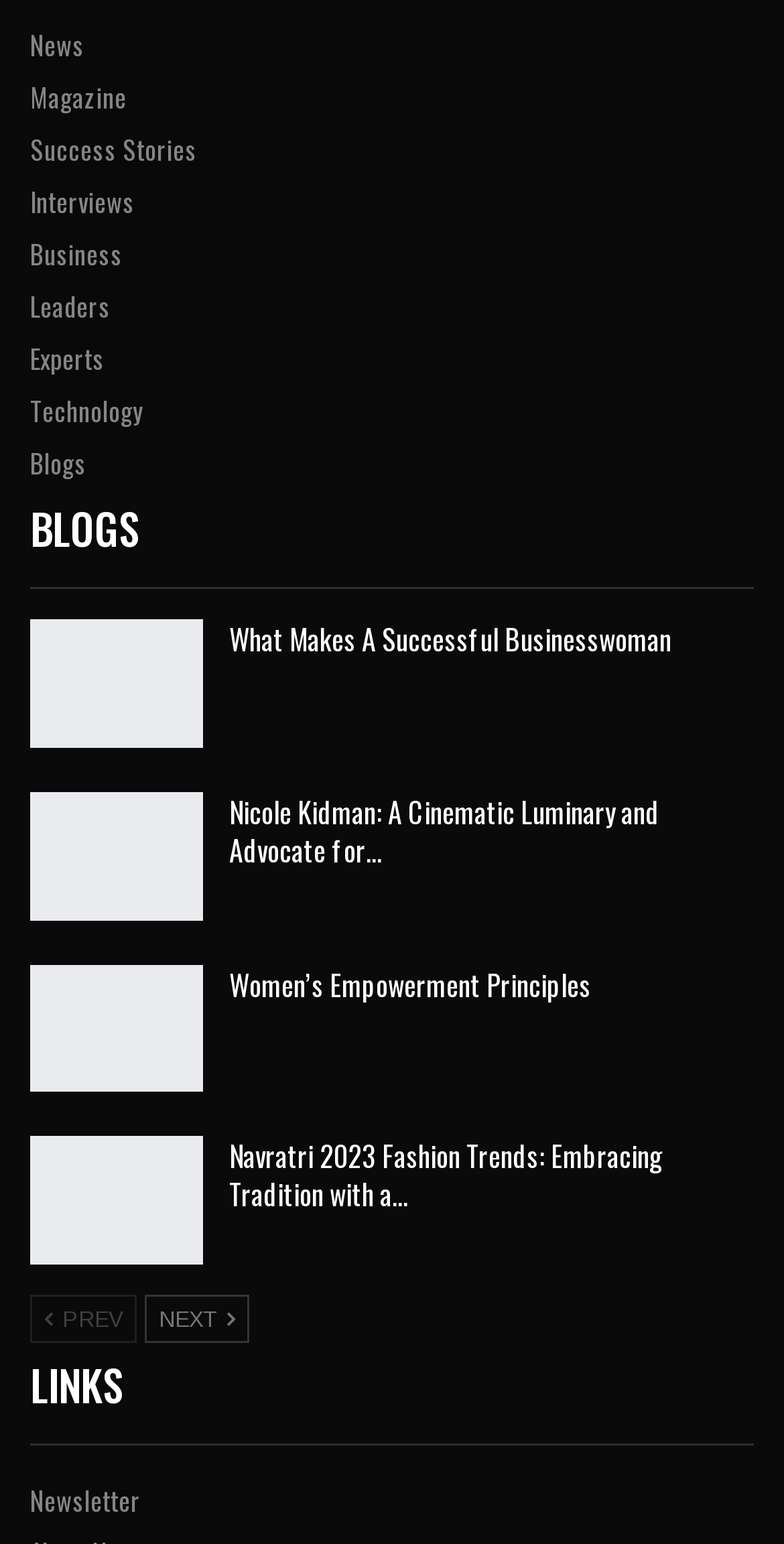Could you locate the bounding box coordinates for the section that should be clicked to accomplish this task: "subscribe to newsletter".

[0.038, 0.956, 0.962, 0.987]